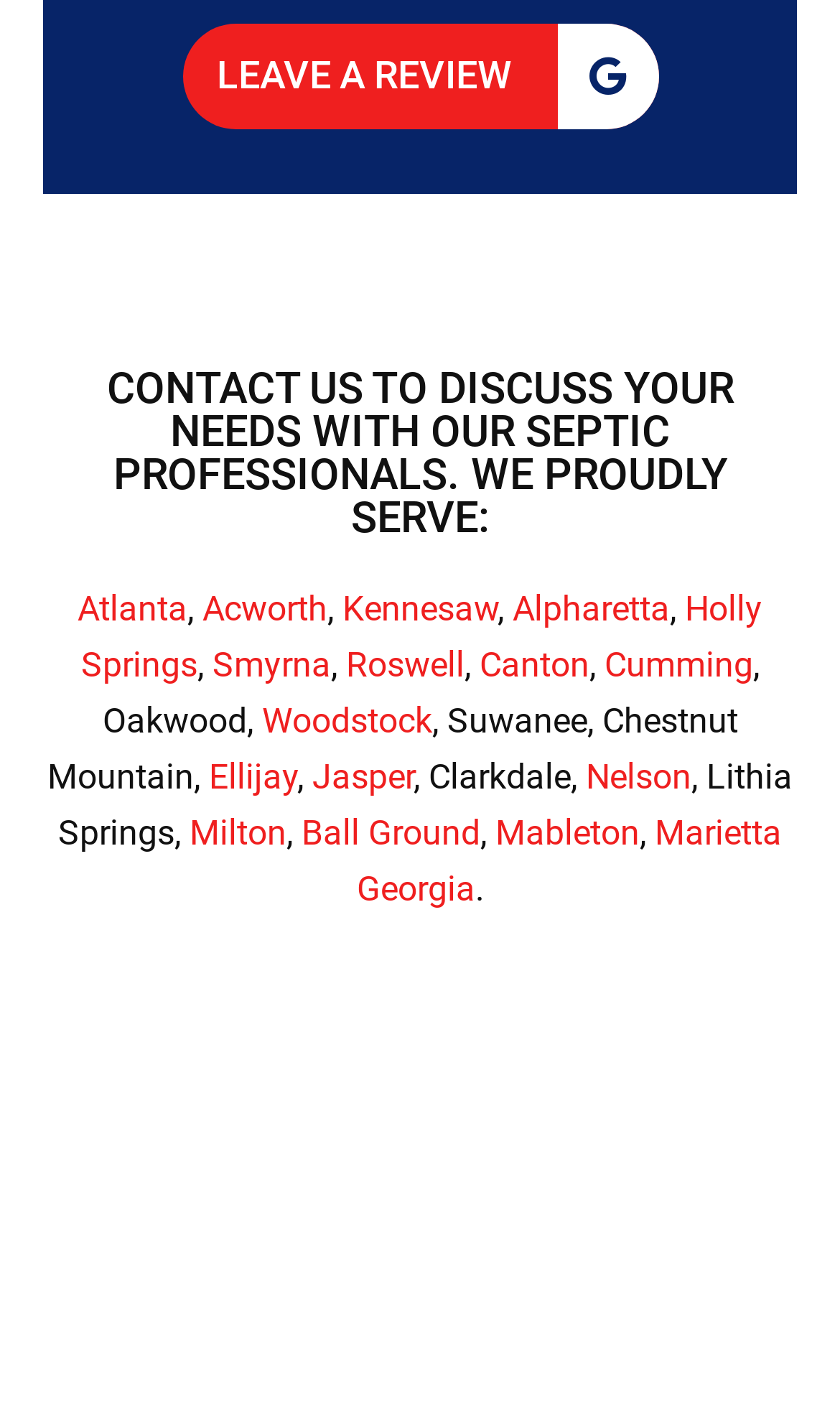Respond to the question below with a single word or phrase:
How many links are there on the webpage?

21